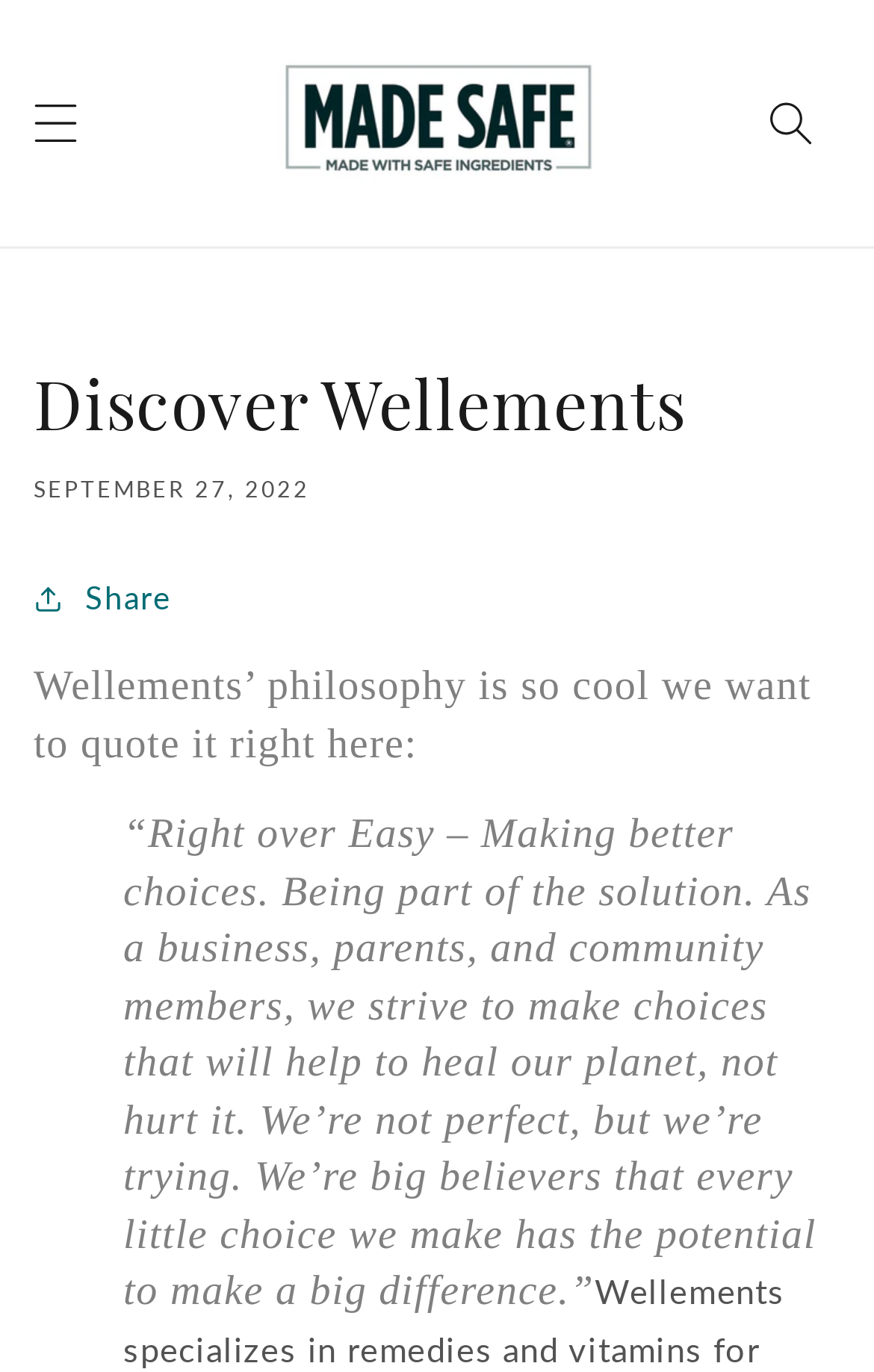What is the purpose of the business?
Examine the image closely and answer the question with as much detail as possible.

The purpose of the business can be inferred from the philosophy quote which states 'Right over Easy – Making better choices. Being part of the solution. As a business, parents, and community members, we strive to make choices that will help to heal our planet, not hurt it.' This suggests that the business aims to make better choices that will have a positive impact on the environment.